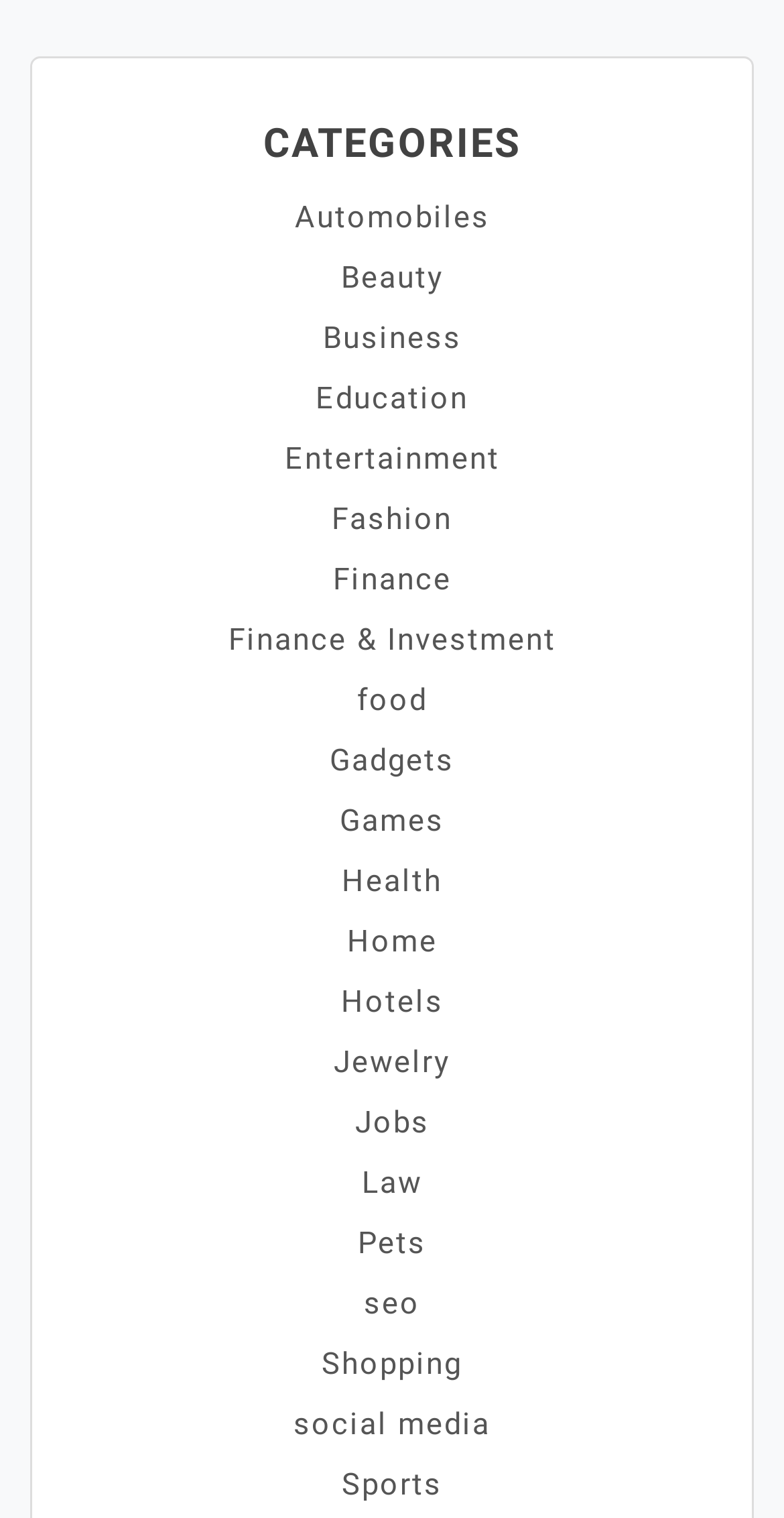Using the details in the image, give a detailed response to the question below:
Is there a category for 'Travel'?

I scanned the list of categories under the 'CATEGORIES' heading, and I didn't find a link that says 'Travel'.